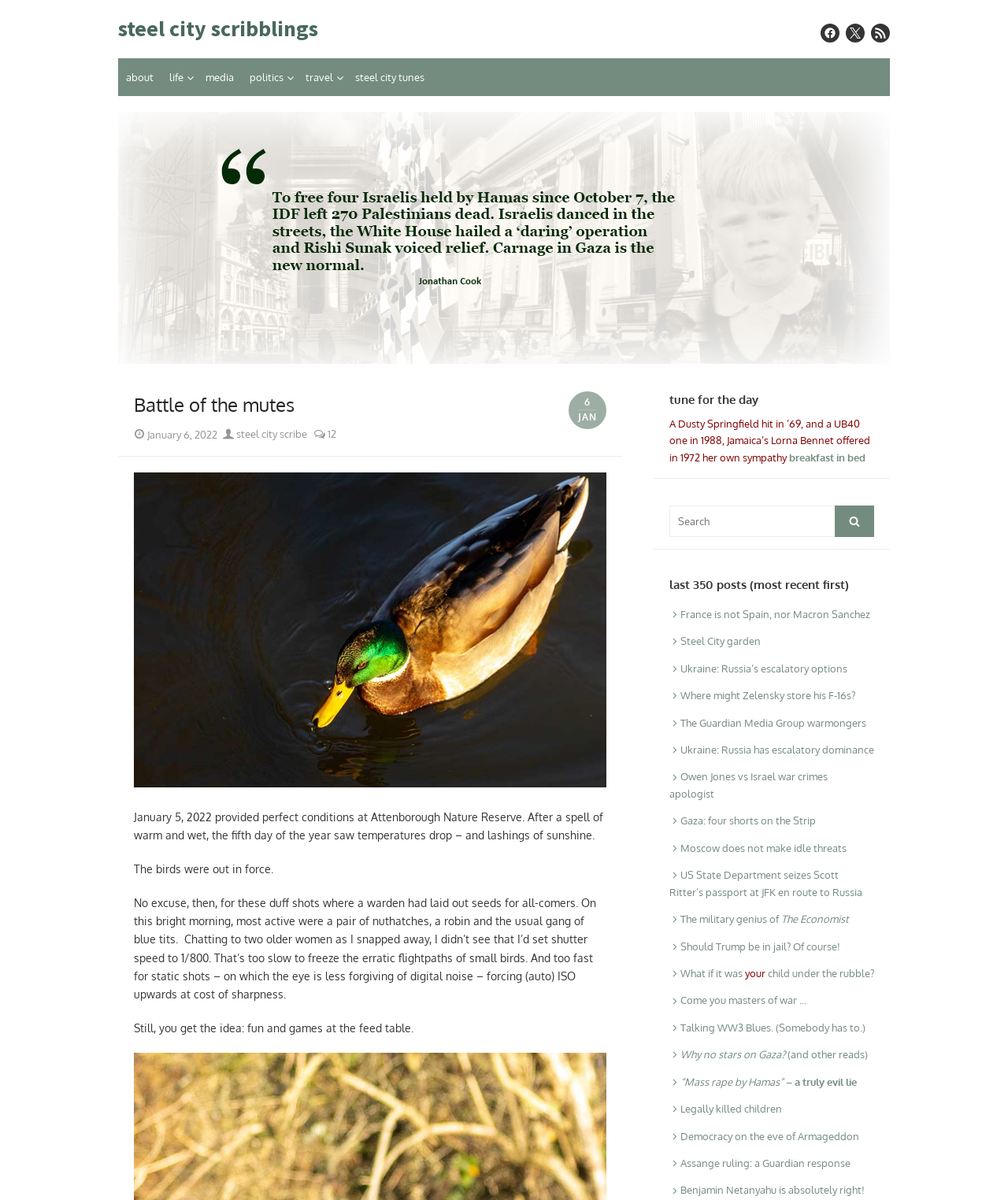How many links are in the 'last 350 posts' section?
Please respond to the question with a detailed and thorough explanation.

I counted the number of links in the 'last 350 posts' section and found 35 links.